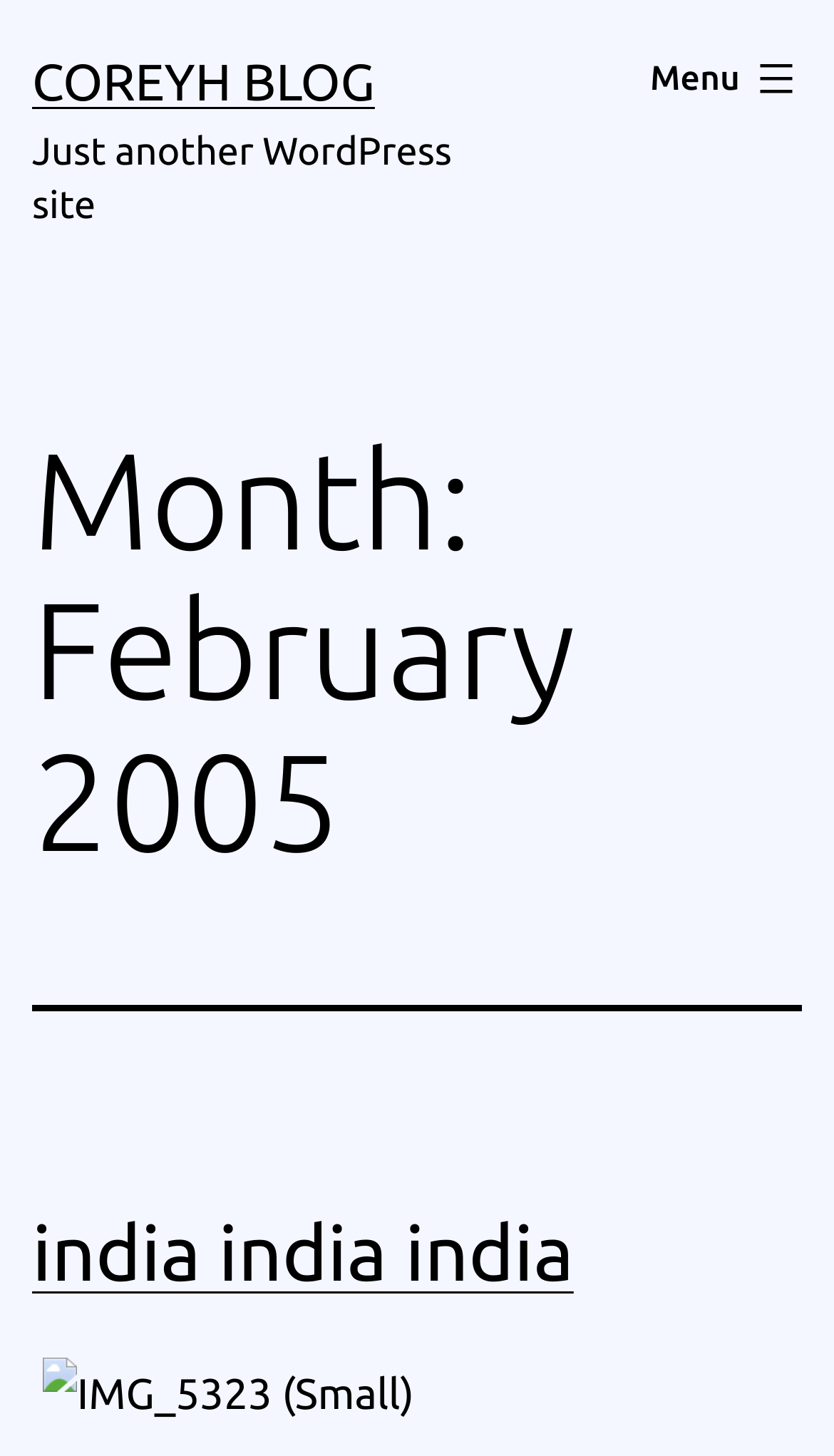Identify the bounding box of the UI element that matches this description: "CoreyH Blog".

[0.038, 0.036, 0.449, 0.076]